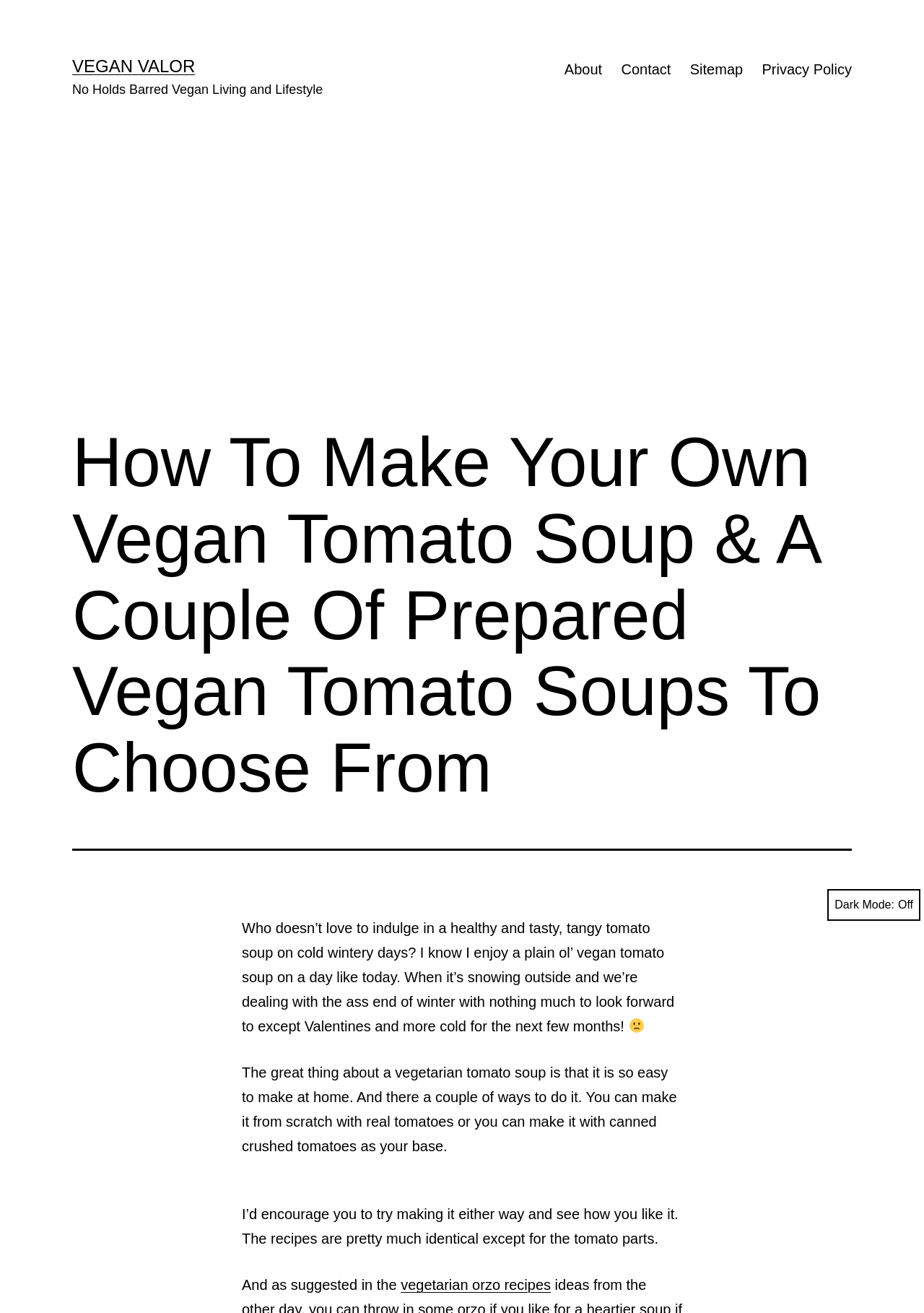Specify the bounding box coordinates of the element's region that should be clicked to achieve the following instruction: "Click on the 'vegetarian orzo recipes' link". The bounding box coordinates consist of four float numbers between 0 and 1, in the format [left, top, right, bottom].

[0.434, 0.973, 0.596, 0.985]